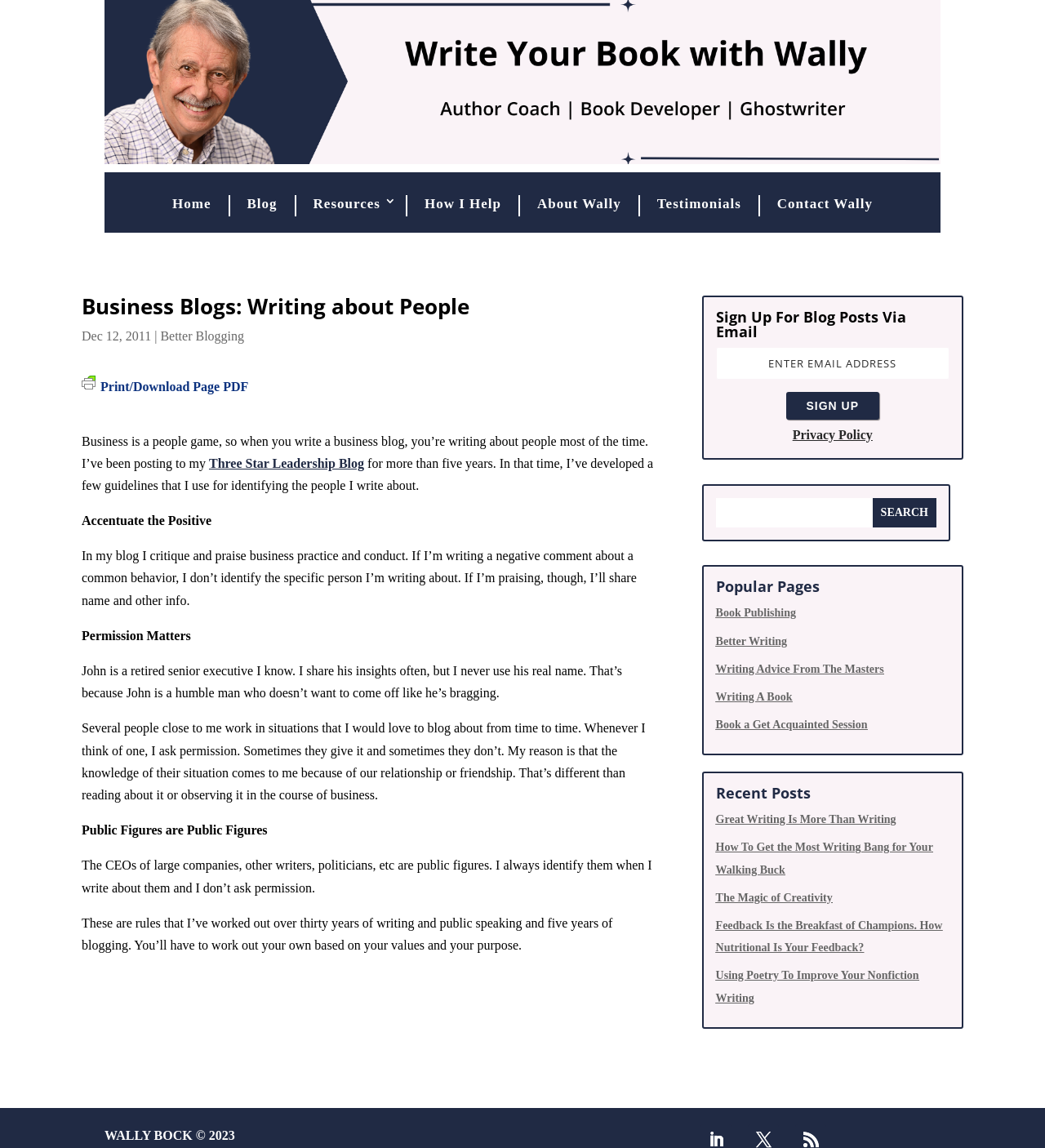Determine the bounding box coordinates for the area that should be clicked to carry out the following instruction: "Click on the 'Home' link".

[0.157, 0.17, 0.21, 0.188]